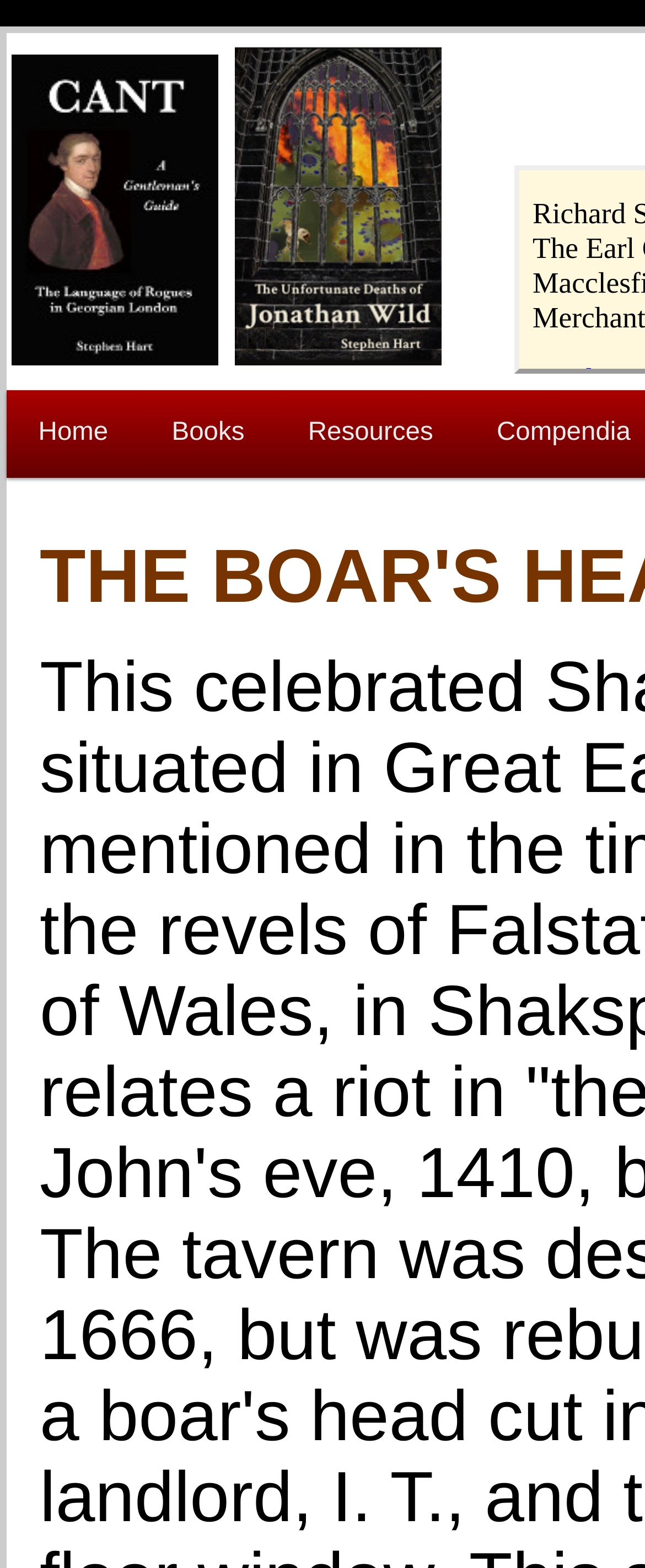Can you give a comprehensive explanation to the question given the content of the image?
What type of establishment is The Boar's Head Tavern?

Based on the presence of book titles and a navigation bar with links to 'Books' and 'Resources', I inferred that The Boar's Head Tavern is likely a bookstore or library, rather than a physical tavern.